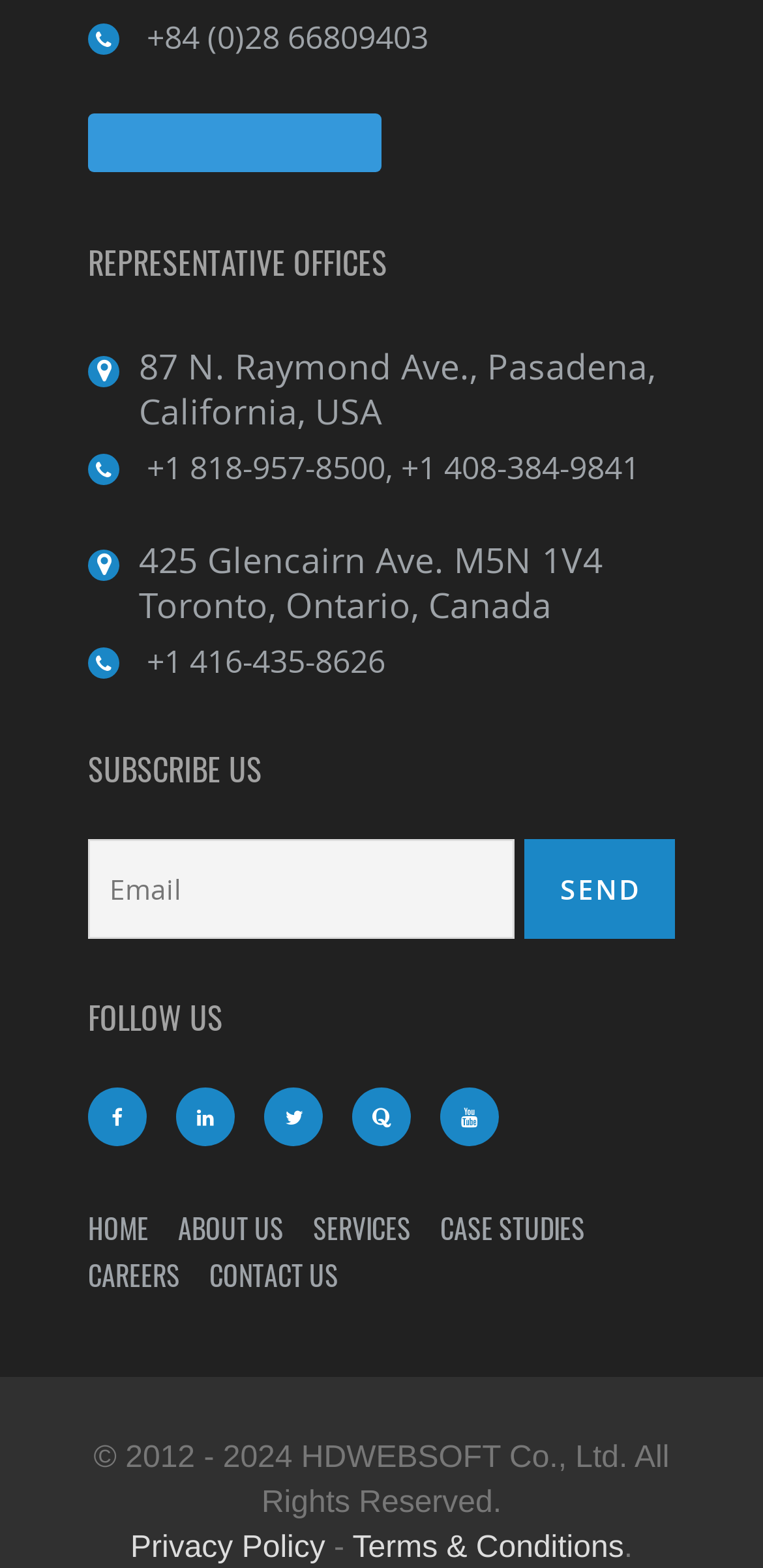Using the description: "title="HDWEBSOFT in YouTube"", identify the bounding box of the corresponding UI element in the screenshot.

[0.577, 0.693, 0.654, 0.731]